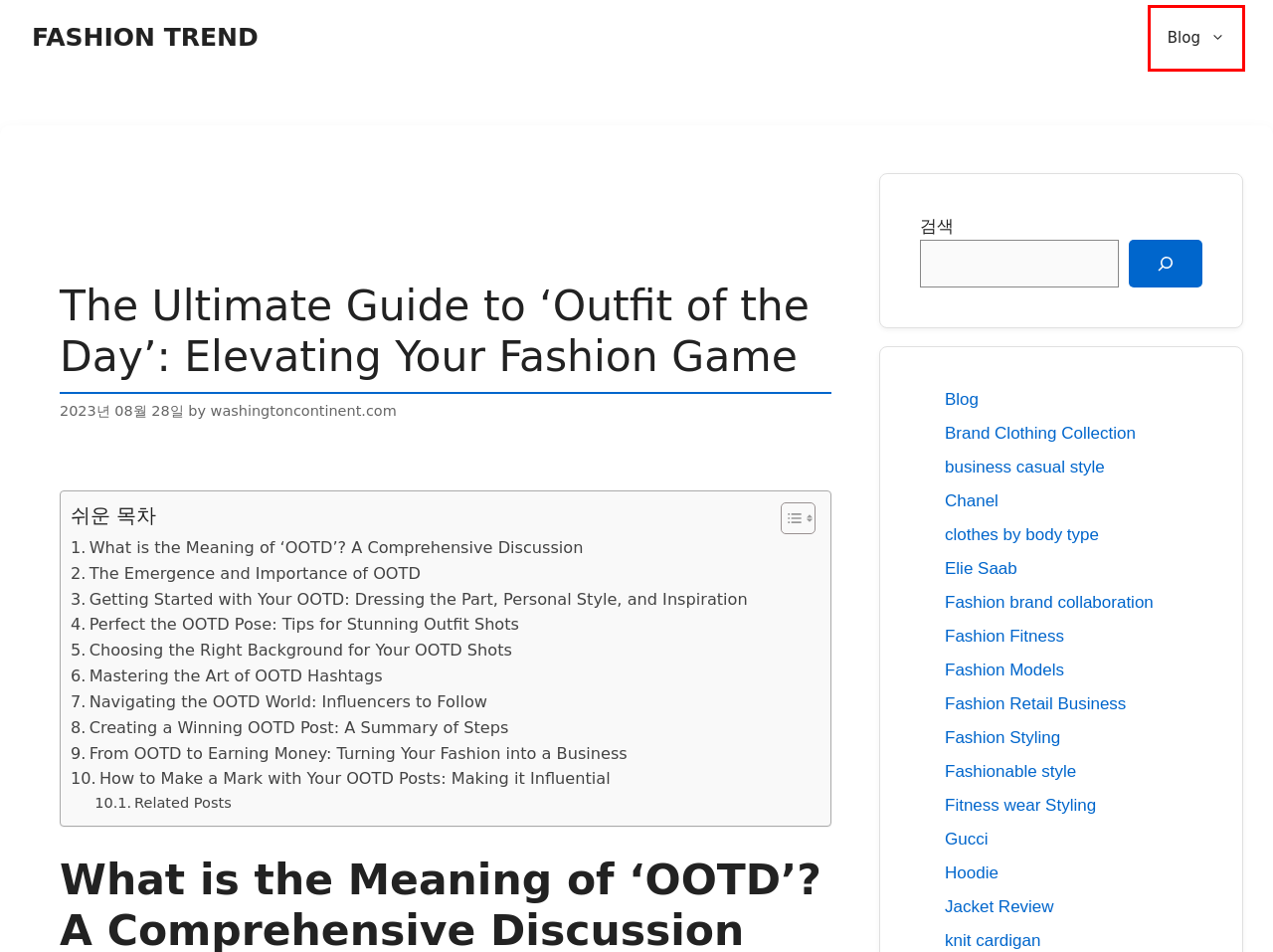You are looking at a webpage screenshot with a red bounding box around an element. Pick the description that best matches the new webpage after interacting with the element in the red bounding box. The possible descriptions are:
A. Gucci - Fashion trend
B. Fashion Models - Fashion trend
C. clothes by body type - Fashion trend
D. Fashion Retail Business - Fashion trend
E. Hoodie - Fashion trend
F. Blog - Fashion trend
G. Fashion Fitness - Fashion trend
H. Fitness wear Styling - Fashion trend

F